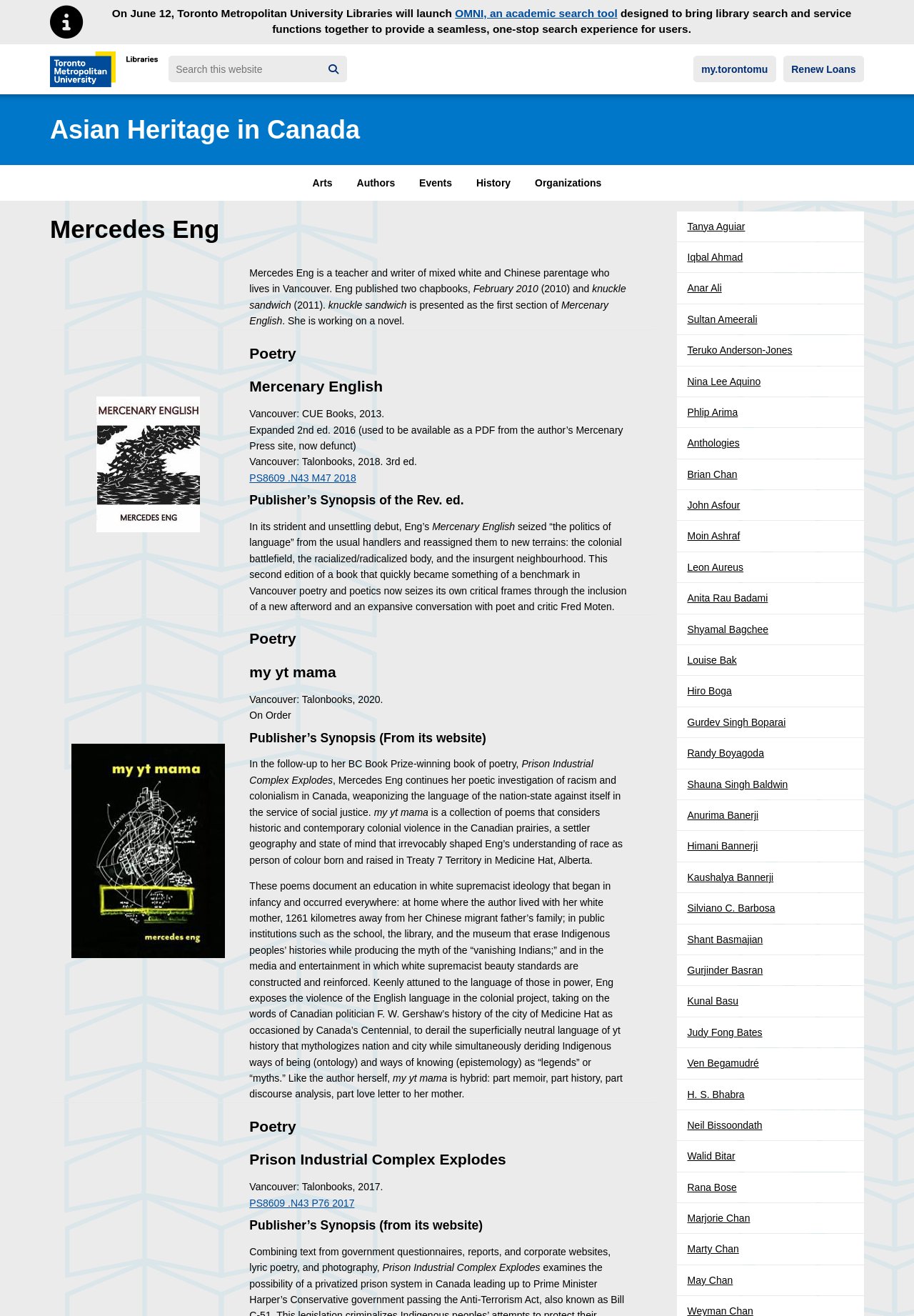What is the name of the book published in 2013?
Using the image, elaborate on the answer with as much detail as possible.

I found the answer by looking at the text which mentions 'Vancouver: CUE Books, 2013.' and the book title 'Mercenary English' is mentioned in the same sentence.